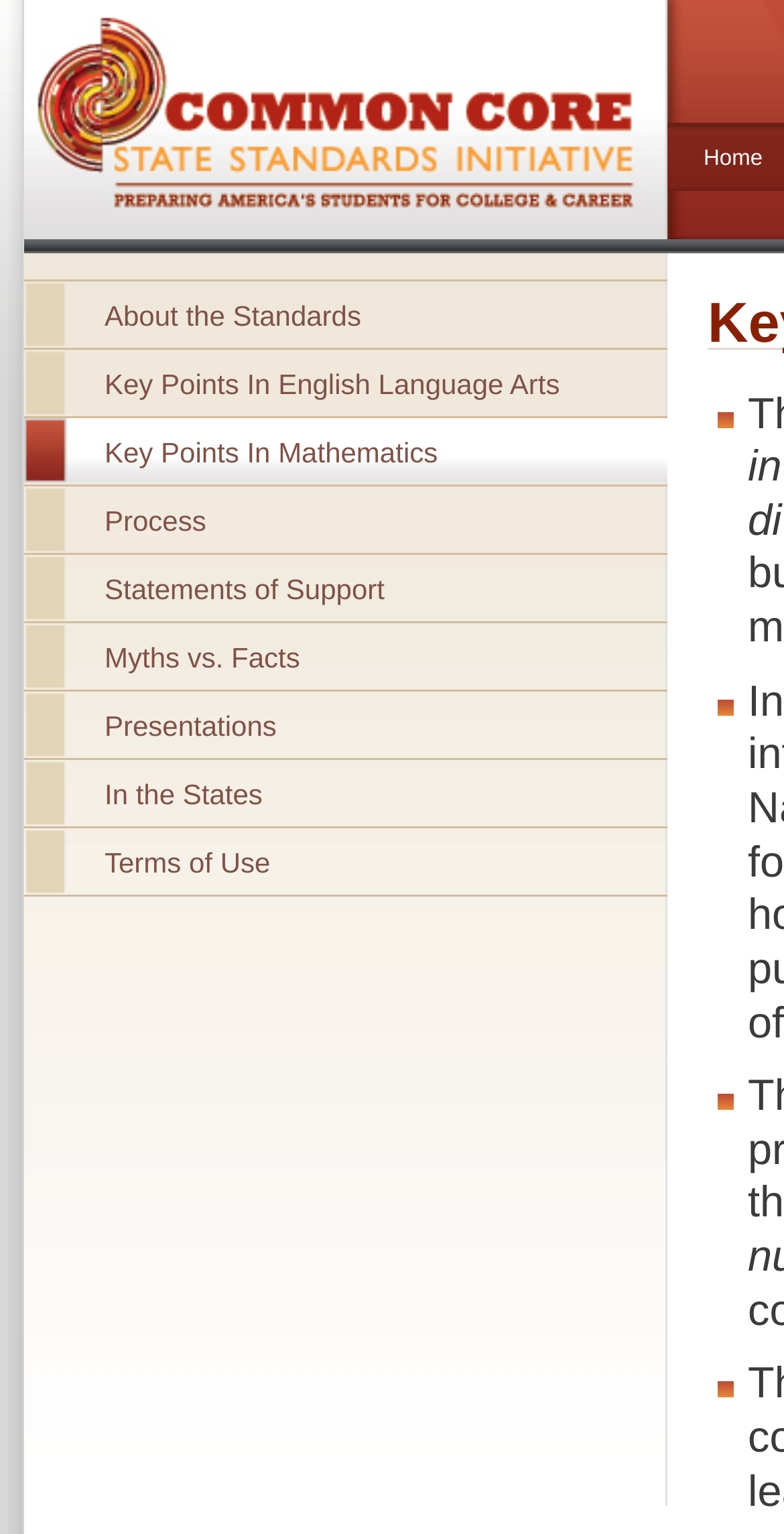Please specify the bounding box coordinates of the element that should be clicked to execute the given instruction: 'Go to Process'. Ensure the coordinates are four float numbers between 0 and 1, expressed as [left, top, right, bottom].

[0.031, 0.317, 0.851, 0.36]